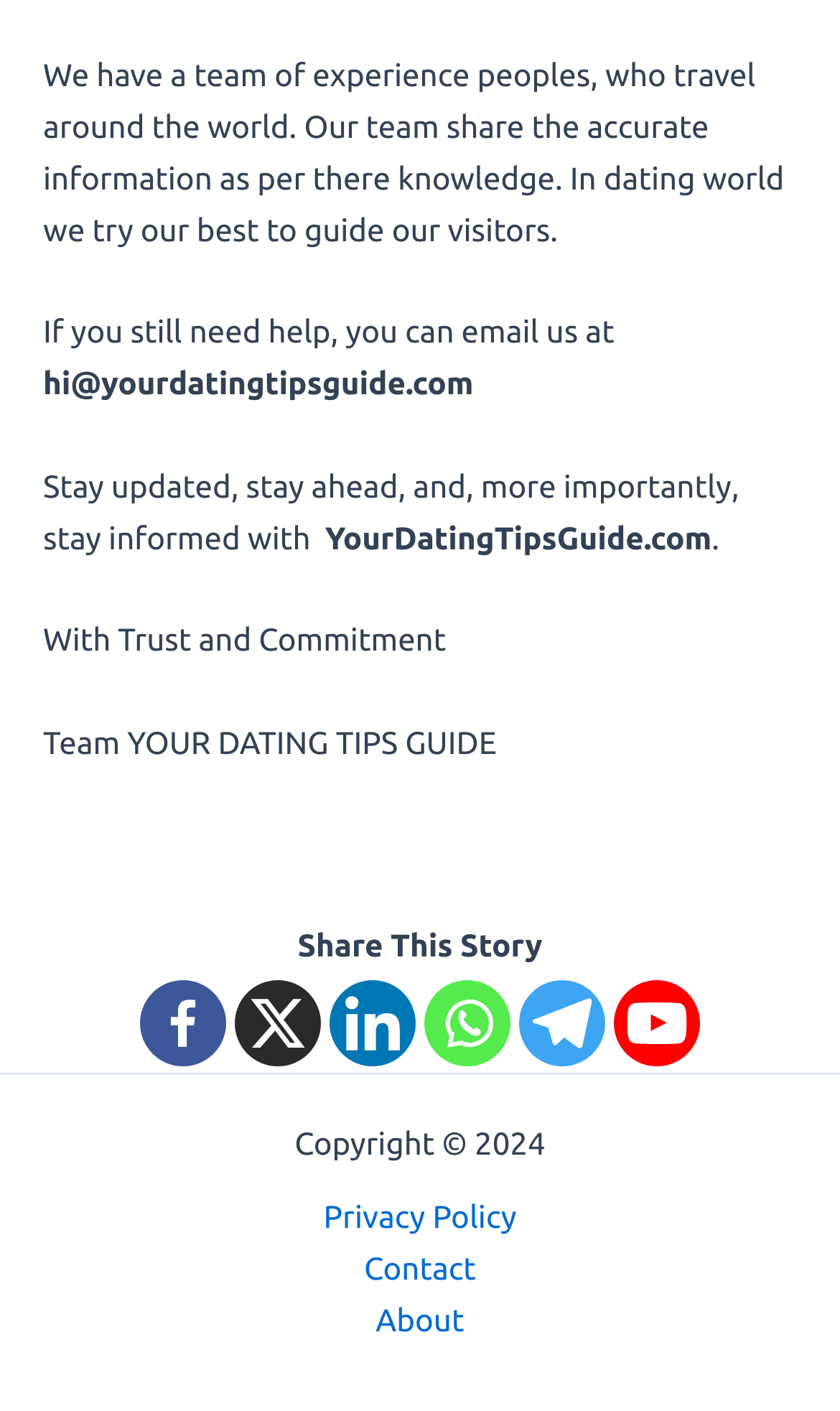Answer with a single word or phrase: 
What is the name of the website?

YourDatingTipsGuide.com